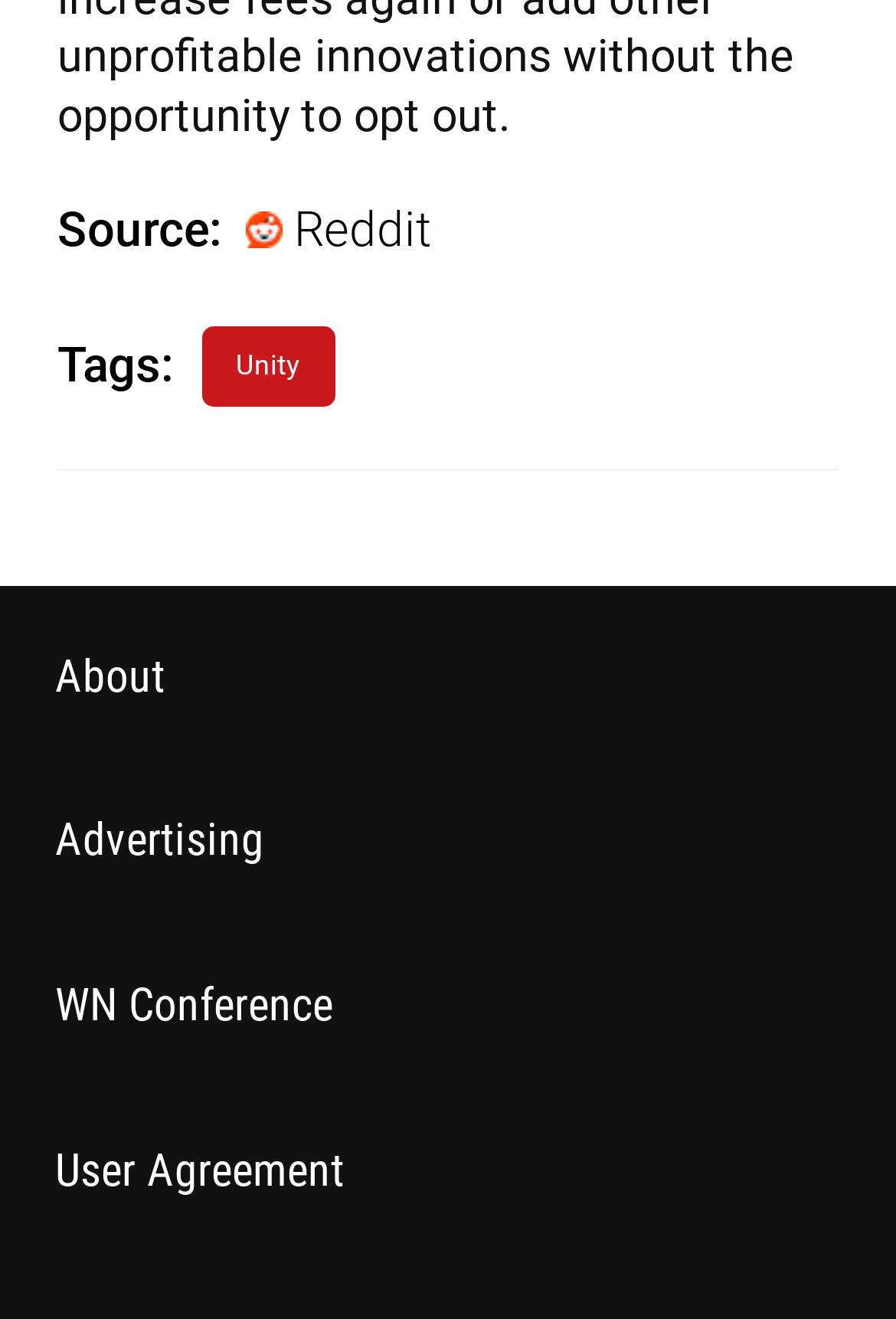Refer to the element description Unity and identify the corresponding bounding box in the screenshot. Format the coordinates as (top-left x, top-left y, bottom-right x, bottom-right y) with values in the range of 0 to 1.

[0.225, 0.247, 0.374, 0.308]